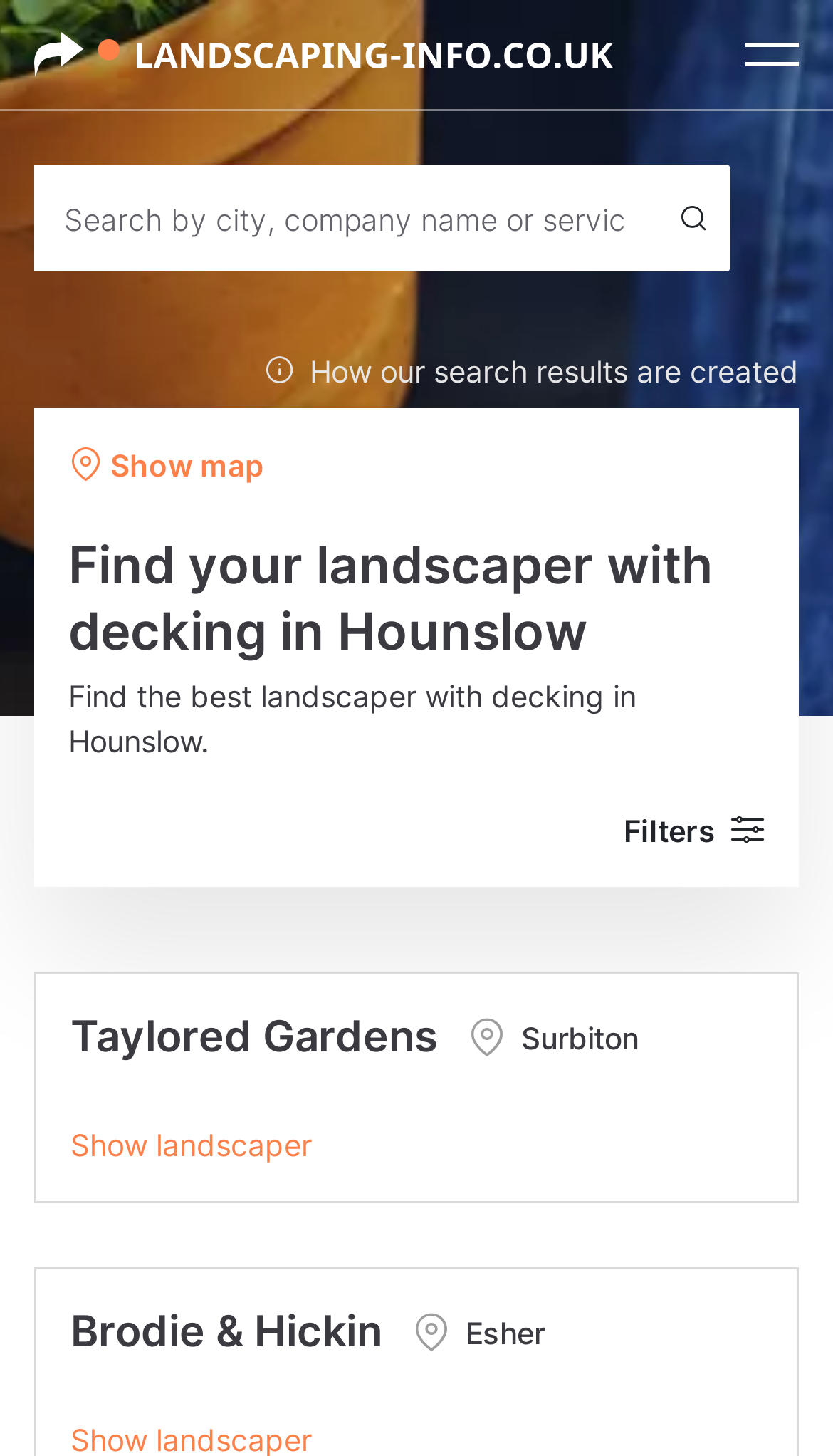How many search results are displayed on this webpage?
Using the image, provide a detailed and thorough answer to the question.

By analyzing the webpage's content, I counted two search results, namely Taylored Gardens and Brodie & Hickin, which are listed with their respective locations.